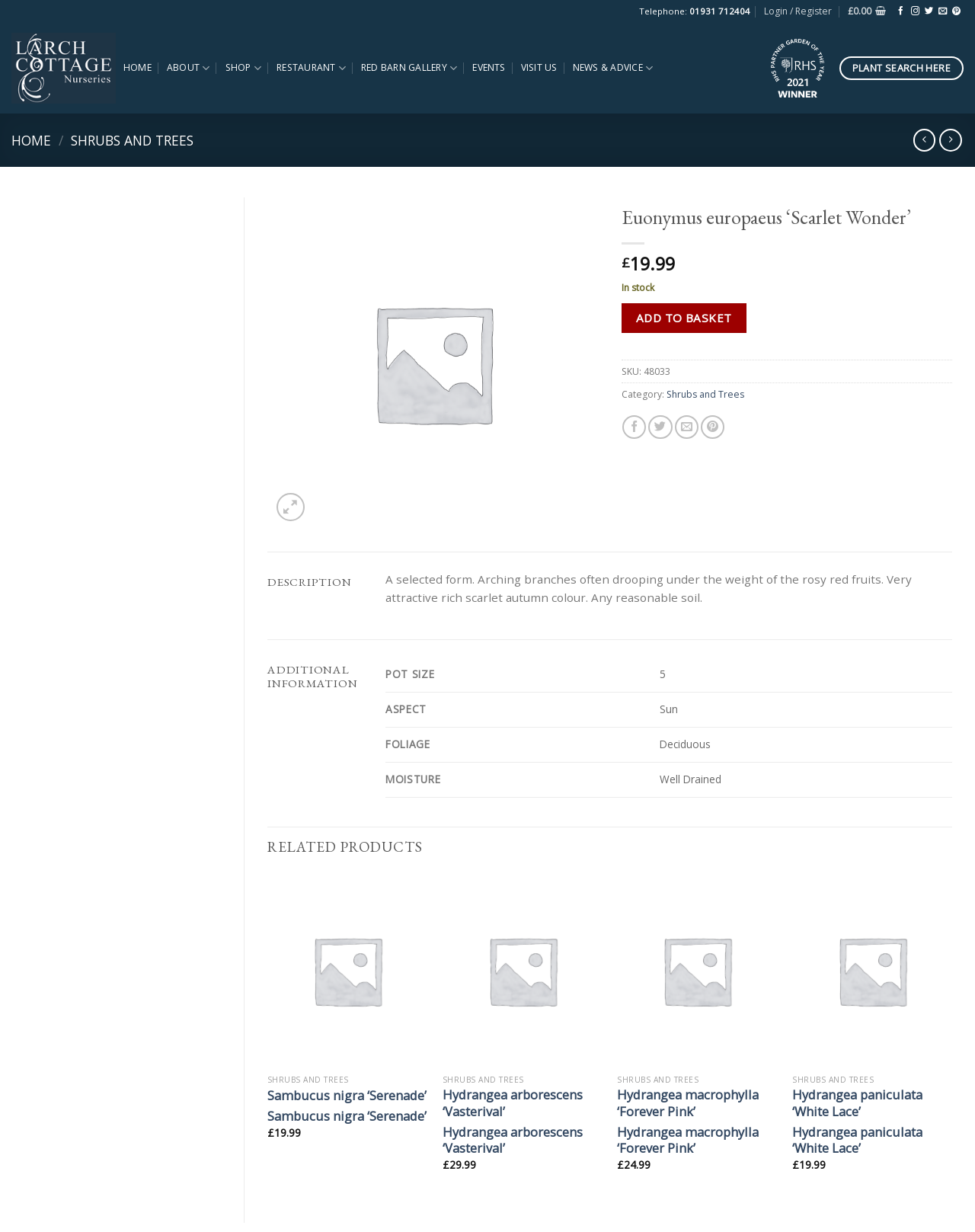Determine the coordinates of the bounding box for the clickable area needed to execute this instruction: "Search for plants using the 'PLANT SEARCH HERE' link".

[0.861, 0.046, 0.988, 0.065]